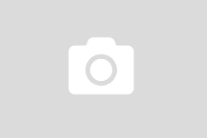What topic does the post content hint at?
Offer a detailed and full explanation in response to the question.

The post content hints at creative and aesthetic enhancements for home décor, aligning with the theme of visual improvement and engagement that the site promotes, indicating that the topic is related to home design and decoration.